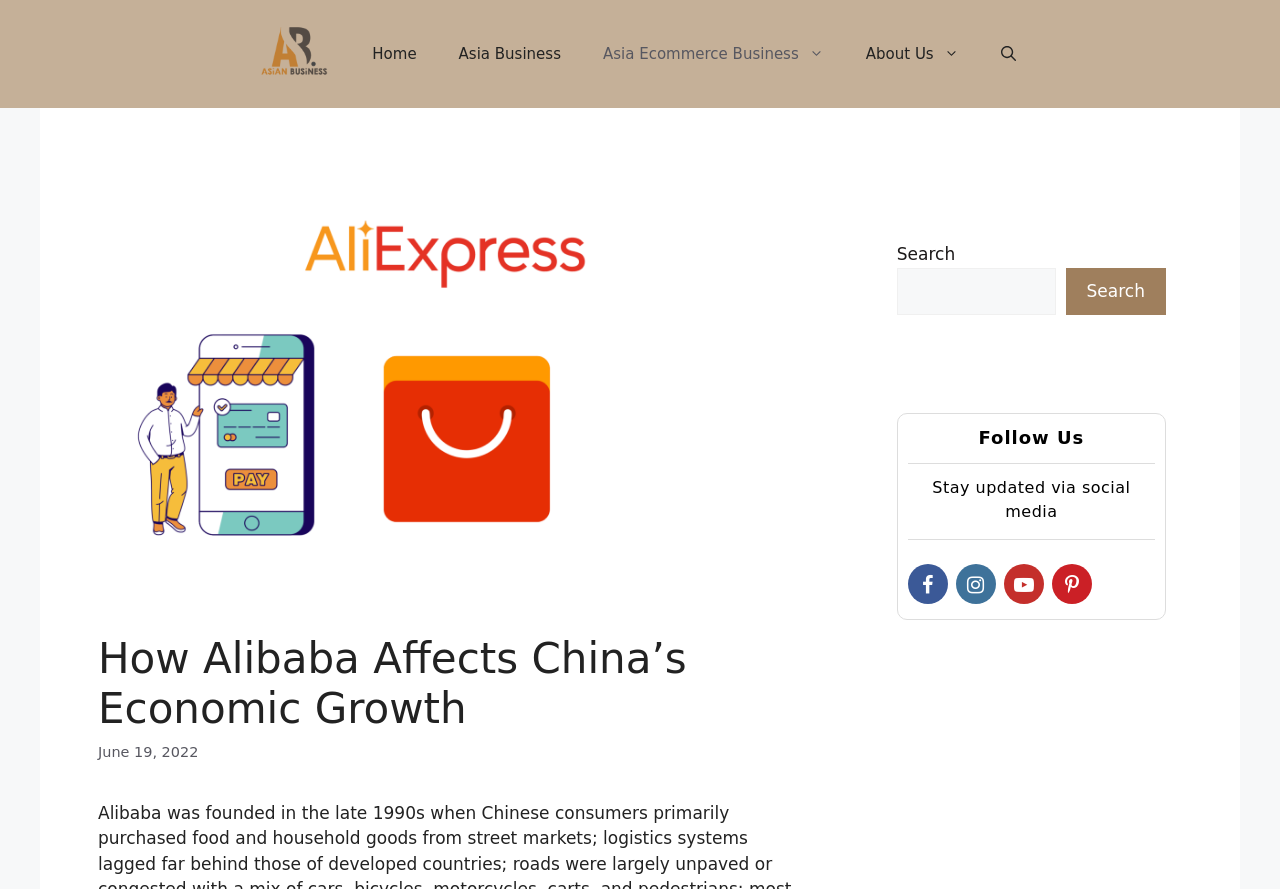Given the element description "parent_node: Asia Ecommerce Business" in the screenshot, predict the bounding box coordinates of that UI element.

[0.624, 0.0, 0.66, 0.121]